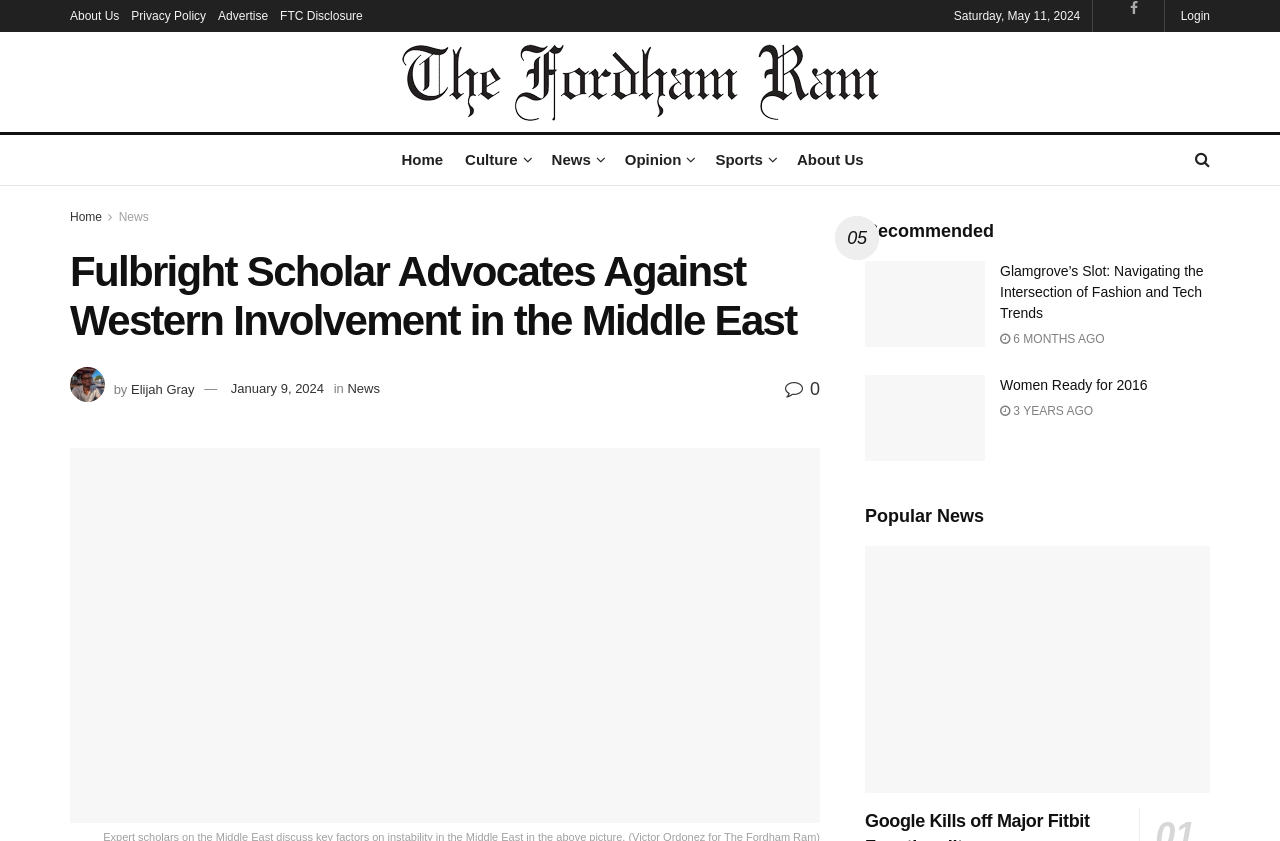Please locate the bounding box coordinates of the element that needs to be clicked to achieve the following instruction: "Login to the website". The coordinates should be four float numbers between 0 and 1, i.e., [left, top, right, bottom].

[0.92, 0.0, 0.945, 0.038]